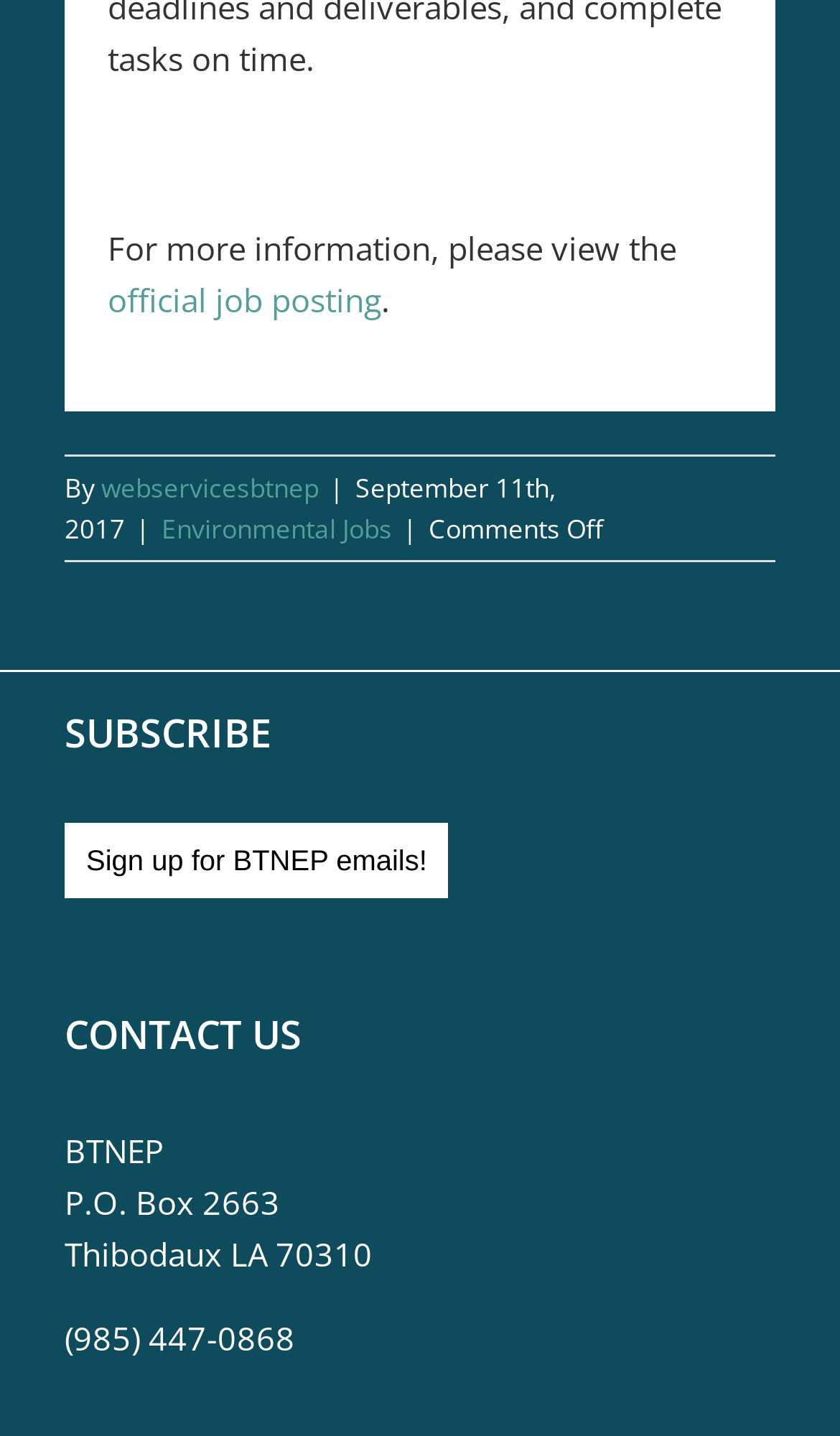Please provide a brief answer to the following inquiry using a single word or phrase:
What is the organization's contact phone number?

(985) 447-0868